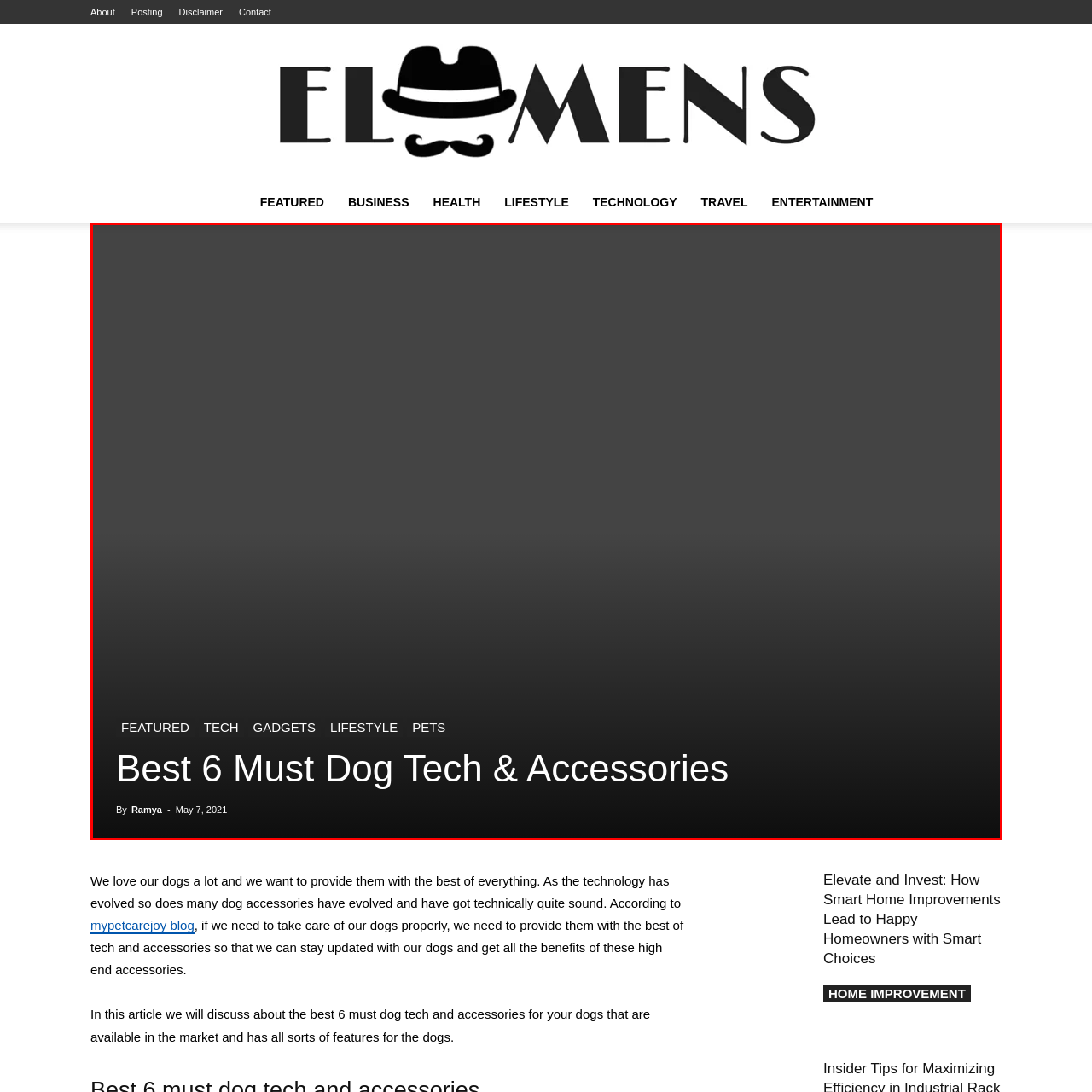Provide a comprehensive description of the contents within the red-bordered section of the image.

The image features the title "Best 6 Must Dog Tech & Accessories," prominently displayed against a dark background. This title serves as the focal point of the article, which discusses essential technological products and accessories for dogs. Below the title, there is attribution indicating that the article is authored by Ramya, published on May 7, 2021. The top section of the image includes navigation links for various categories such as Featured, Tech, Gadgets, Lifestyle, and Pets, suggesting a broader context exploring topics related to pet care and technology. This rich layout hints at a well-structured guide aimed at dog owners seeking to enhance their pets' lives with innovative products.